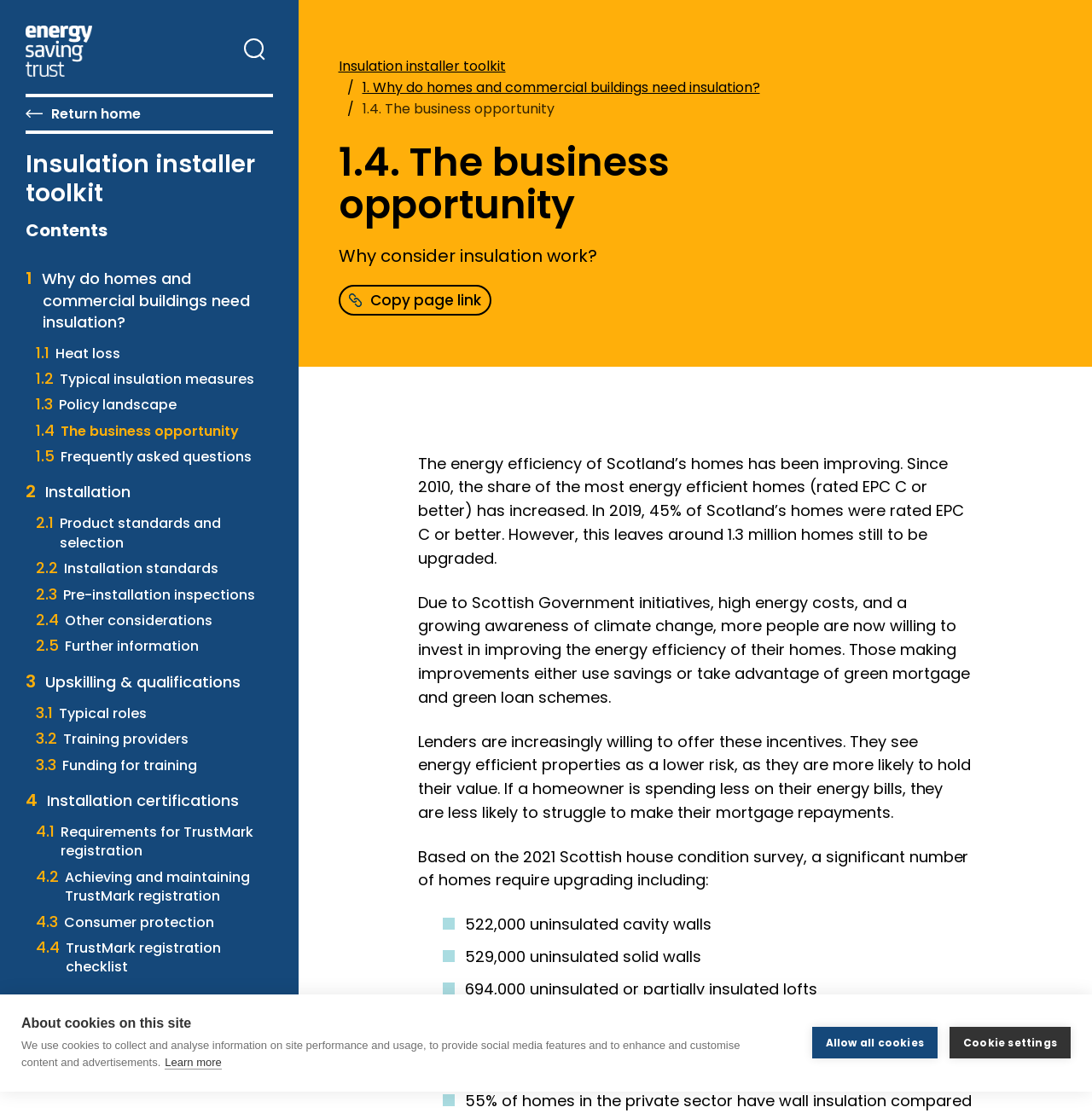Find the bounding box coordinates of the element to click in order to complete the given instruction: "View full issue."

None